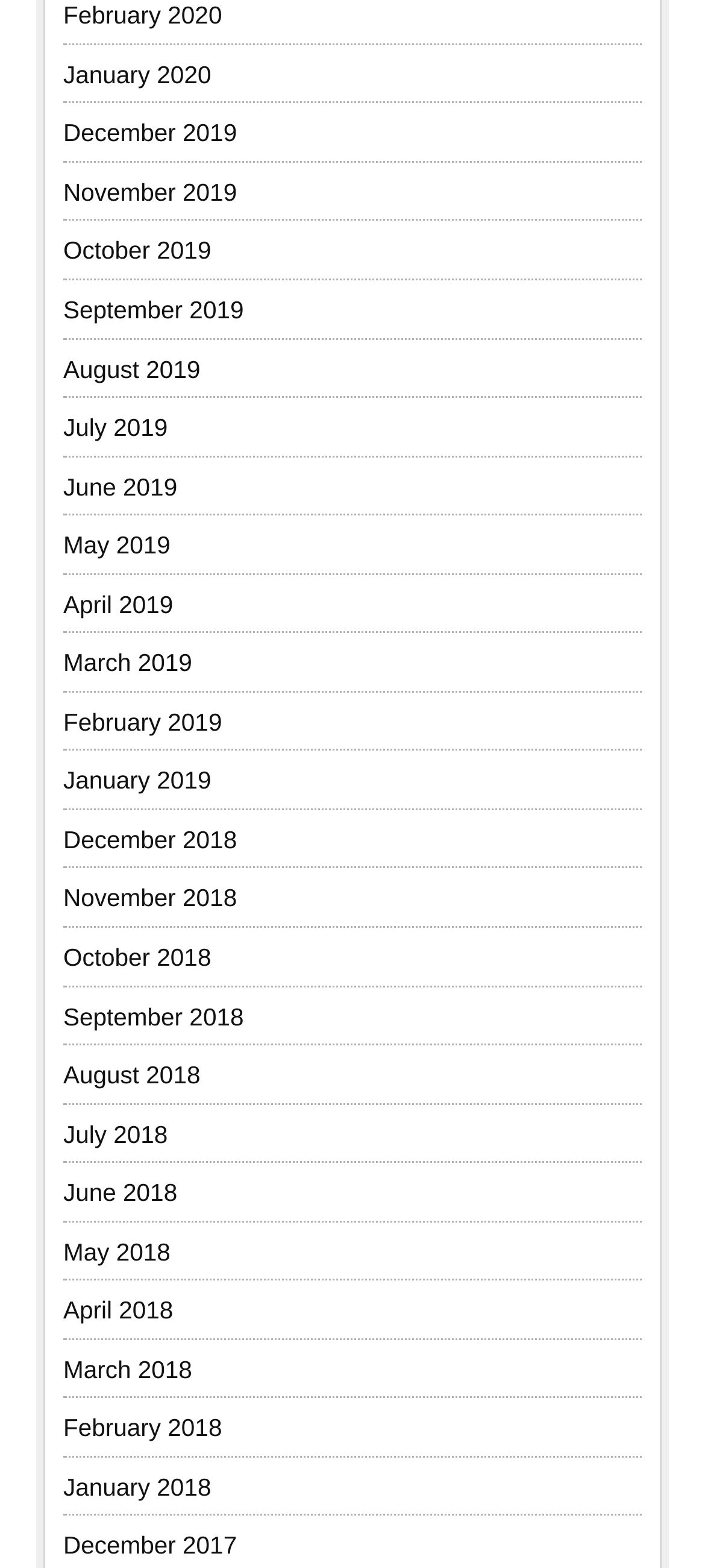Please determine the bounding box coordinates of the element to click on in order to accomplish the following task: "go to January 2019". Ensure the coordinates are four float numbers ranging from 0 to 1, i.e., [left, top, right, bottom].

[0.09, 0.489, 0.3, 0.507]